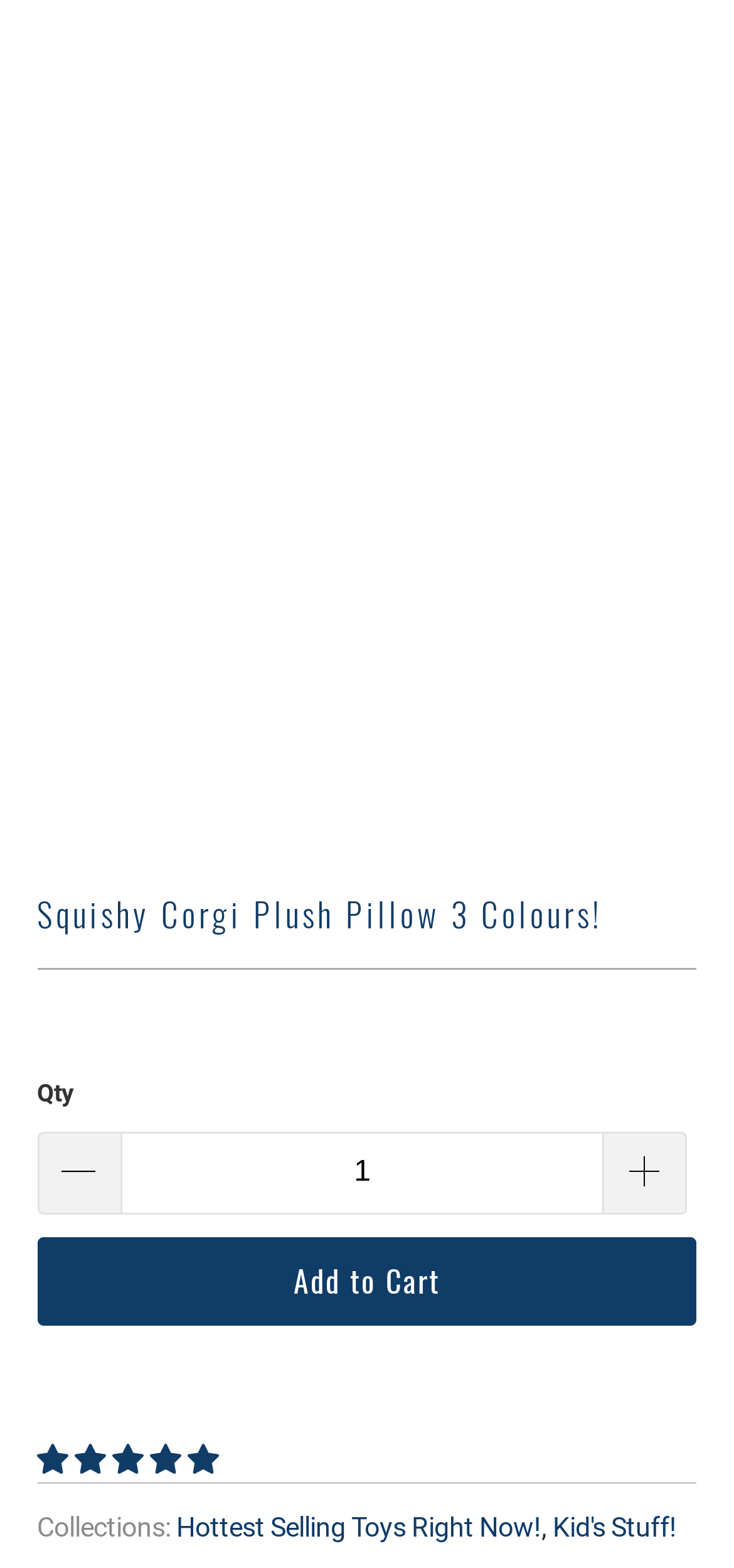Please examine the image and provide a detailed answer to the question: What is the rating of the product?

I found the rating of the product by looking at the button element with the text '5.00 stars' located at [0.051, 0.92, 0.307, 0.942].